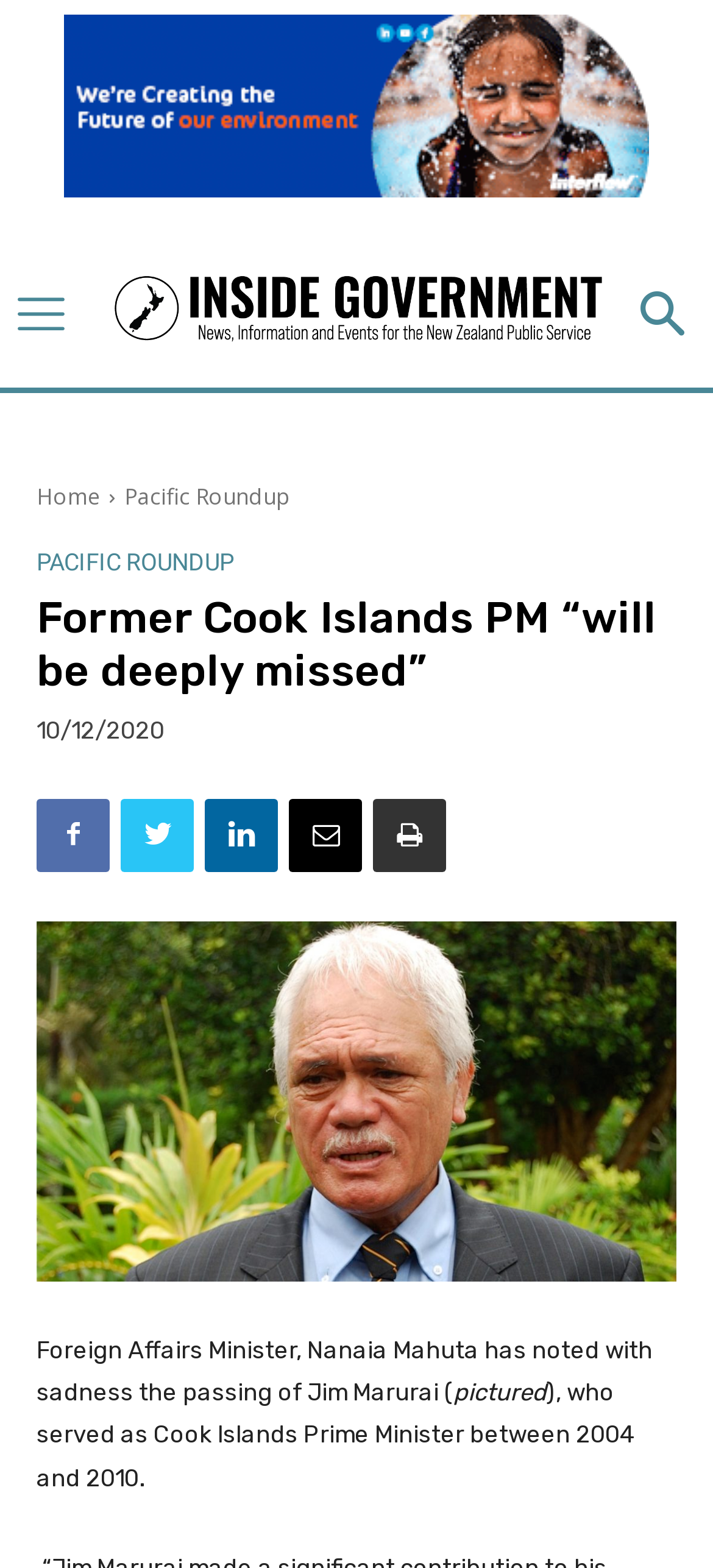What is the date of the article?
Use the information from the image to give a detailed answer to the question.

The answer can be found in the time element on the webpage, which displays the date '10/12/2020'.